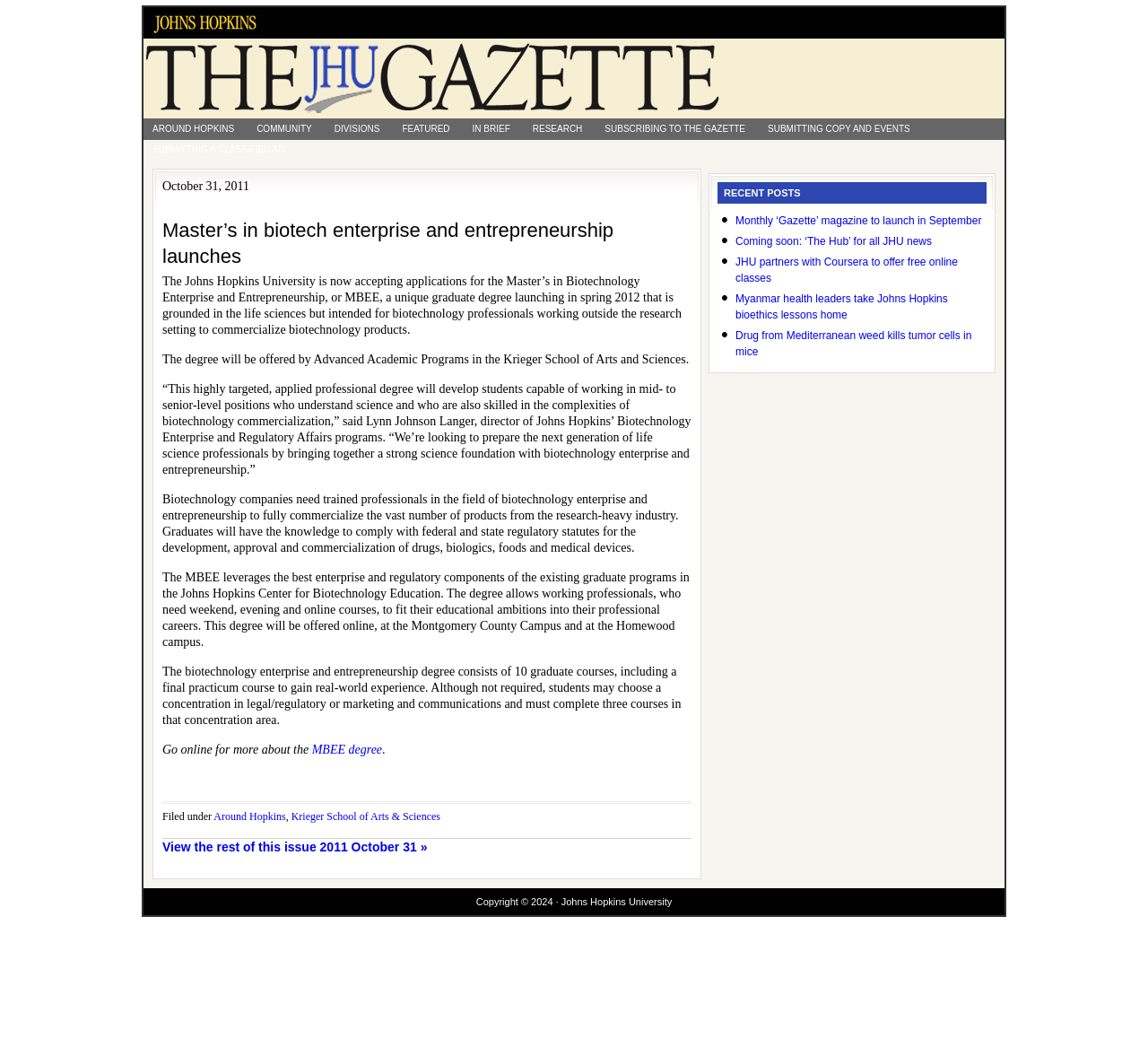Give an extensive and precise description of the webpage.

The webpage is about the Johns Hopkins University's Gazette Archives, specifically featuring an article about the launch of a Master's in Biotech Enterprise and Entrepreneurship program. 

At the top left, there is a link to the Johns Hopkins University, accompanied by an image of the university's logo. Next to it, there is a large image of The Gazette. 

Below these elements, there are several links to different sections of the website, including AROUND HOPKINS, COMMUNITY, DIVISIONS, FEATURED, IN BRIEF, RESEARCH, and SUBSCRIBING TO THE GAZETTE. 

On the left side, there is a date, October 31, 2011, followed by a heading that reads "Master’s in biotech enterprise and entrepreneurship launches". 

Below the heading, there are several paragraphs of text that describe the new Master's program, including its focus on biotechnology commercialization, its curriculum, and its target audience. The text also includes a quote from the director of Johns Hopkins’ Biotechnology Enterprise and Regulatory Affairs programs.

On the right side, there is a section titled "RECENT POSTS" with several links to other news articles, including "Monthly ‘Gazette’ magazine to launch in September", "Coming soon: ‘The Hub’ for all JHU news", and "JHU partners with Coursera to offer free online classes".

At the bottom of the page, there is a copyright notice that reads "Copyright © 2024 · Johns Hopkins University".